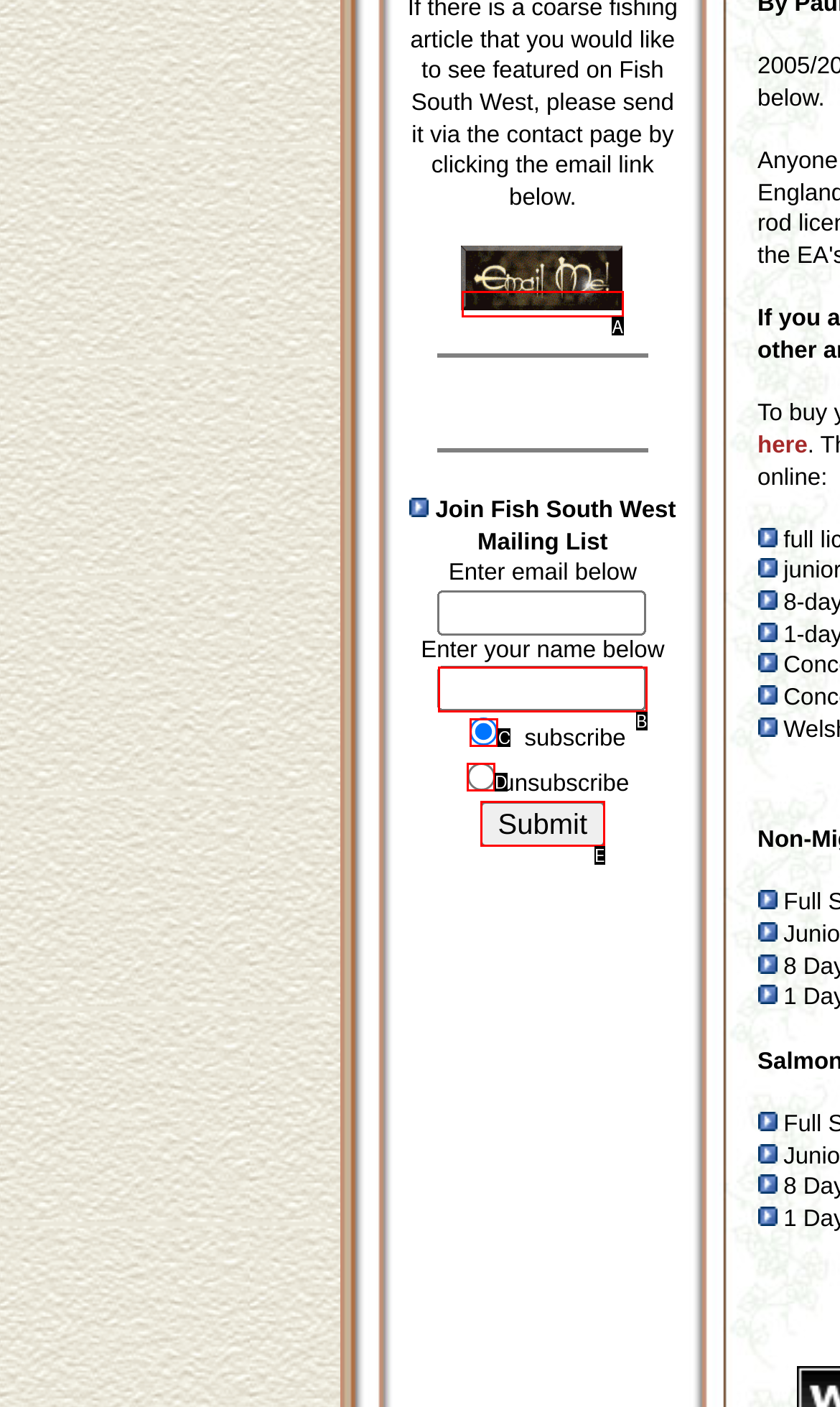Point out the HTML element that matches the following description: parent_node: Enter email below name="name"
Answer with the letter from the provided choices.

B